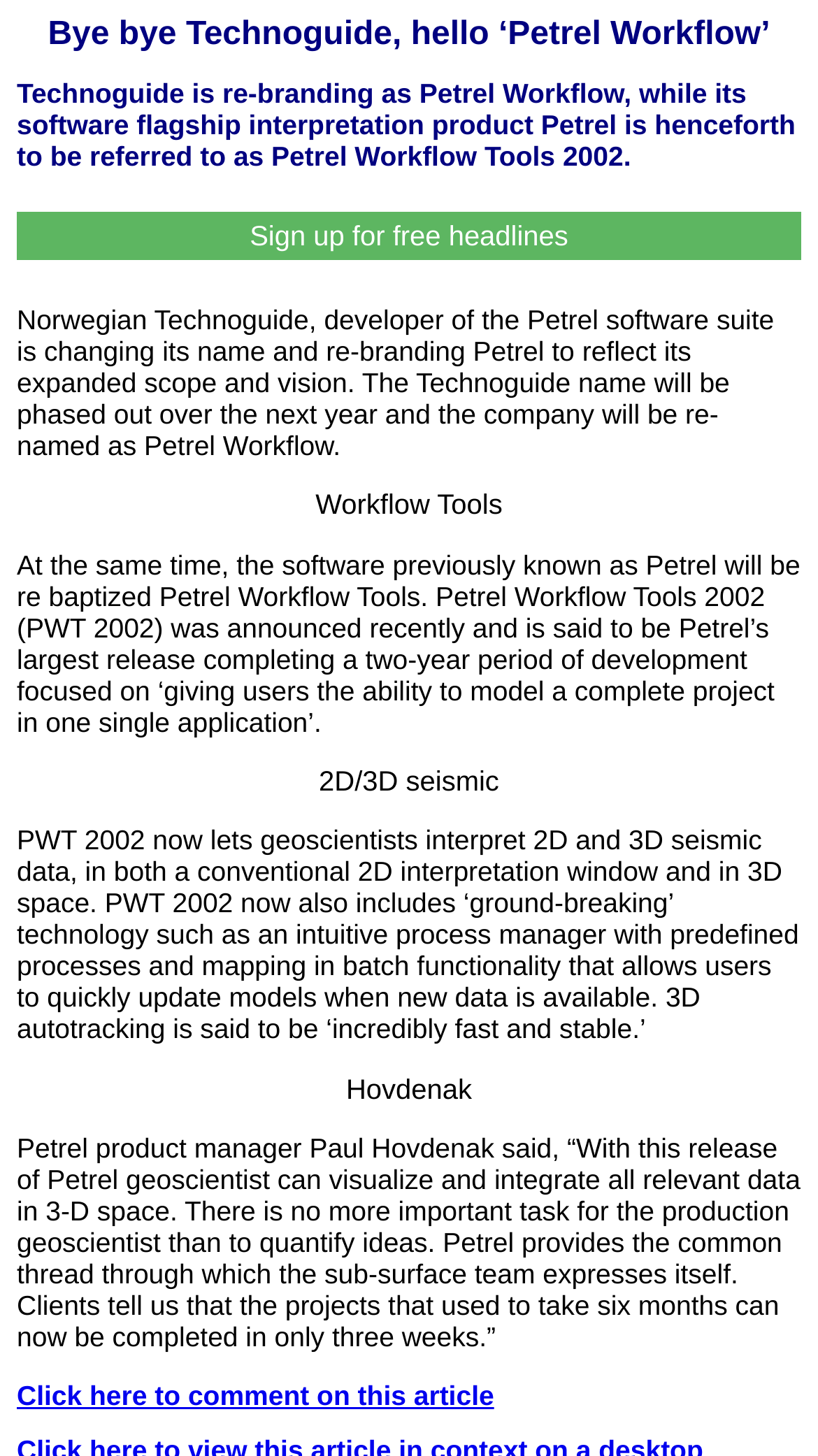What is the new name of Petrel software?
Answer the question in as much detail as possible.

The webpage states that the software previously known as Petrel will be re-named Petrel Workflow Tools. Specifically, the latest release is called Petrel Workflow Tools 2002 (PWT 2002), which is said to be Petrel’s largest release completing a two-year period of development focused on ‘giving users the ability to model a complete project in one single application’.